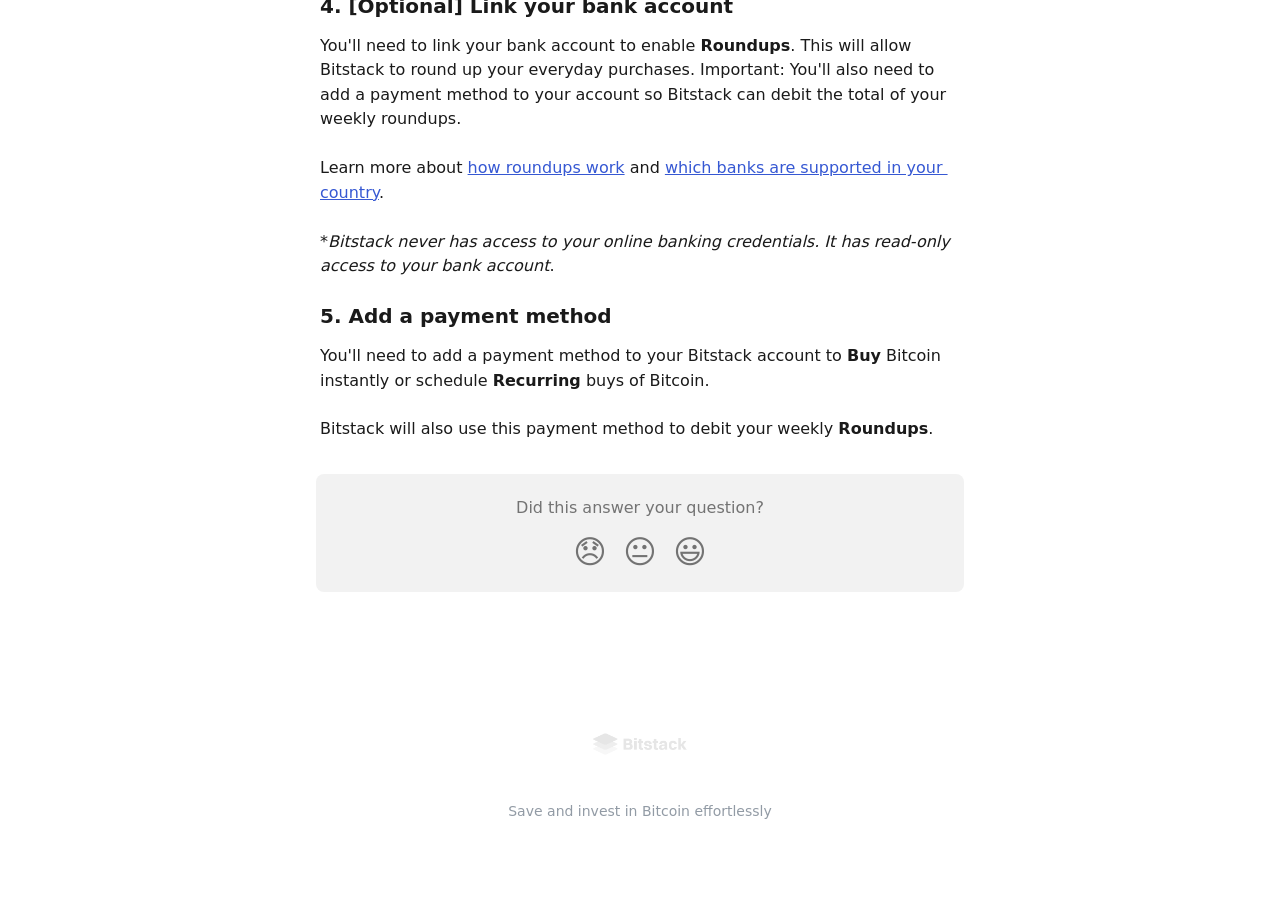Look at the image and give a detailed response to the following question: What is the topic of the webpage?

The webpage is about Roundups, which is a feature that allows users to buy Bitcoin instantly or schedule recurring buys of Bitcoin. This is evident from the StaticText elements with OCR text 'Roundups' and 'Buy Bitcoin instantly or schedule'.